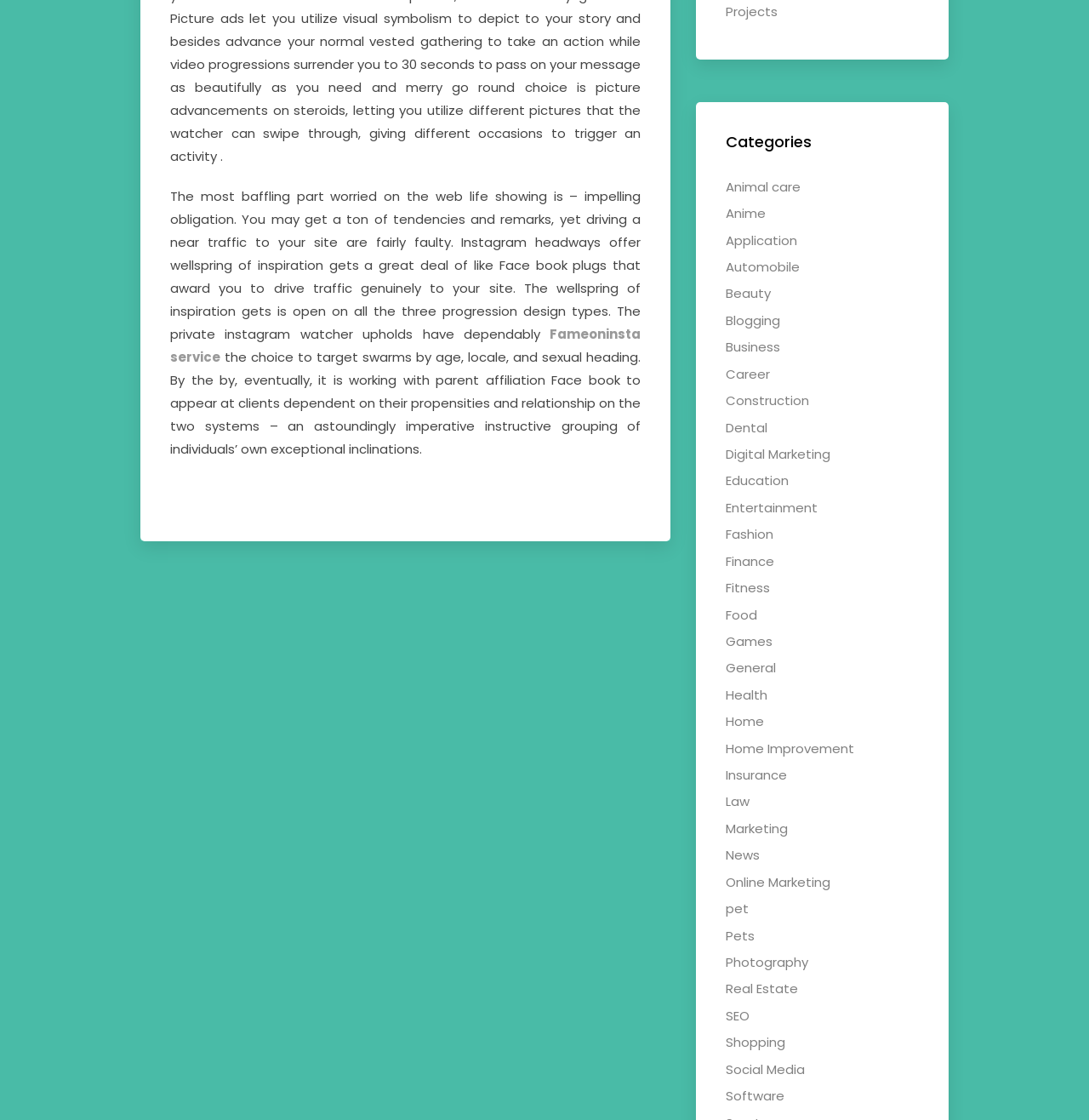Answer the following query concisely with a single word or phrase:
What is the main topic of the webpage?

Instagram